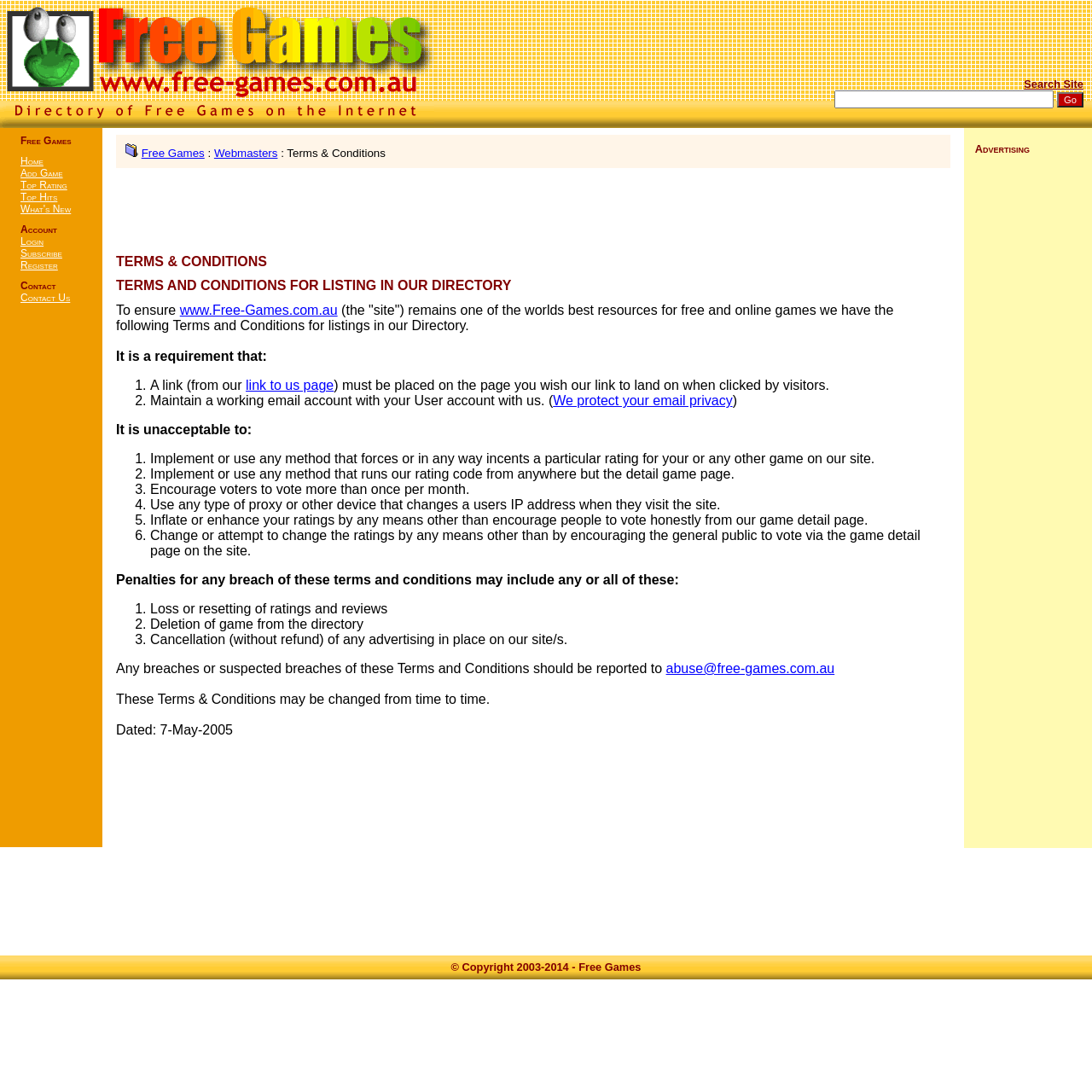Could you locate the bounding box coordinates for the section that should be clicked to accomplish this task: "Go to the free games home page".

[0.019, 0.123, 0.065, 0.134]